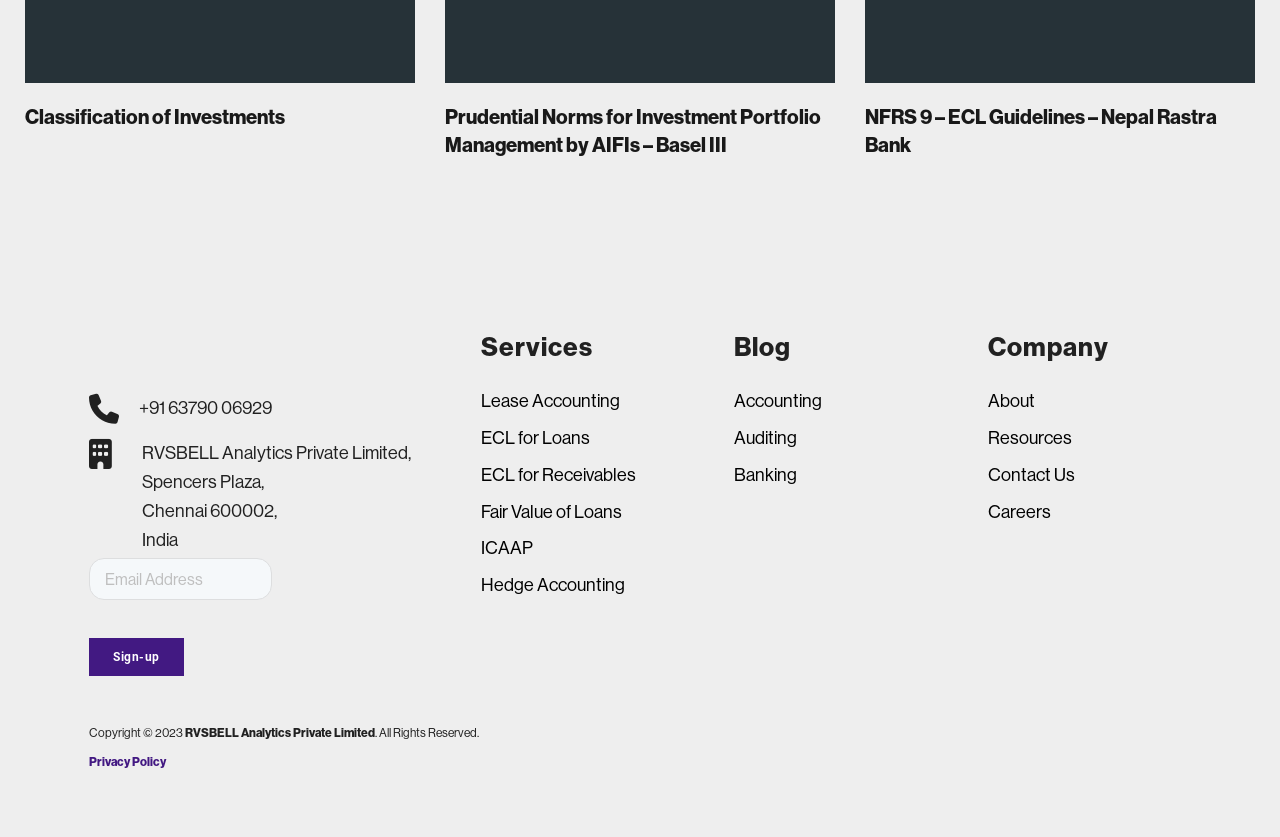Show the bounding box coordinates for the HTML element as described: "Hedge Accounting".

[0.376, 0.687, 0.488, 0.745]